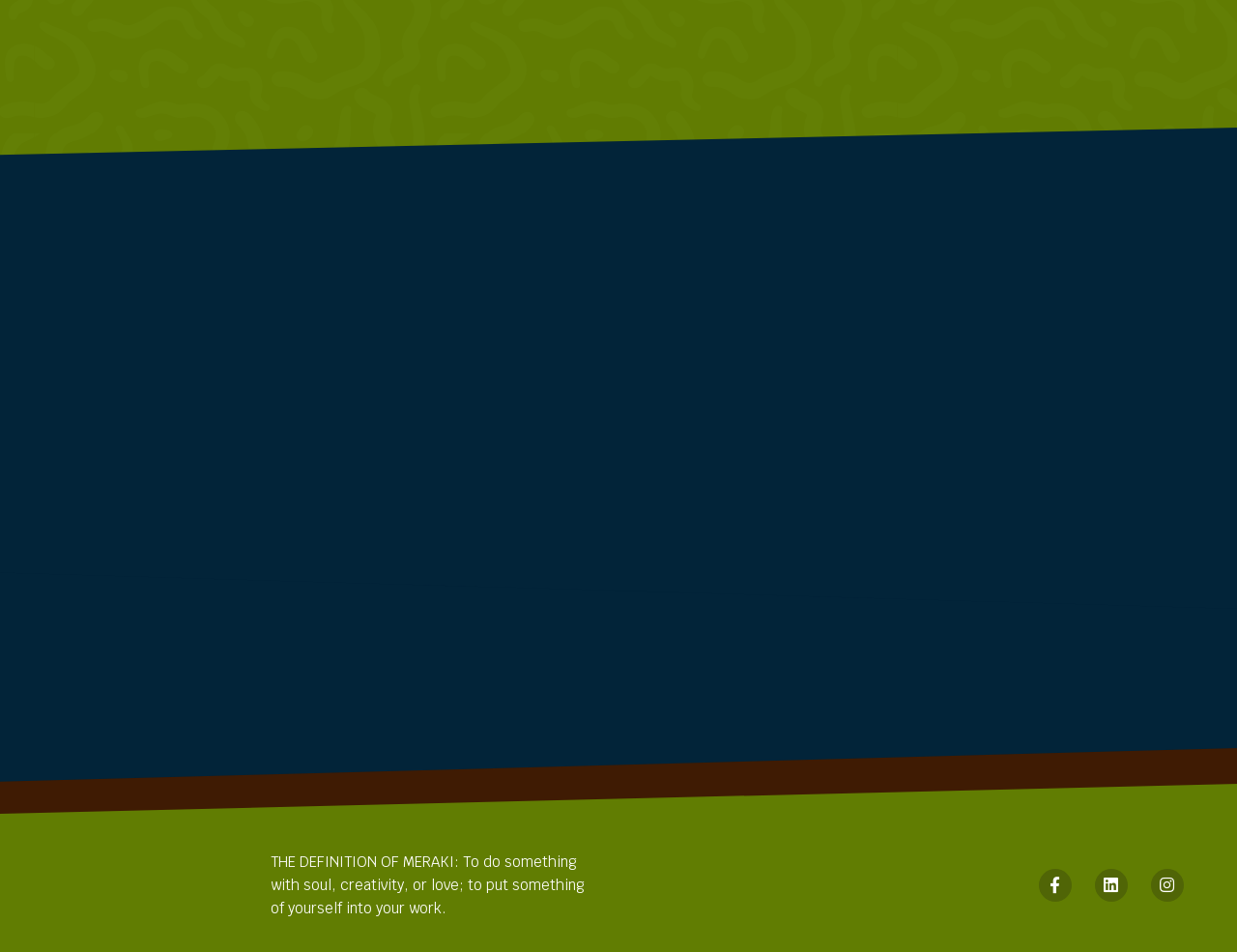Given the element description: "Facebook-f", predict the bounding box coordinates of this UI element. The coordinates must be four float numbers between 0 and 1, given as [left, top, right, bottom].

[0.84, 0.912, 0.866, 0.947]